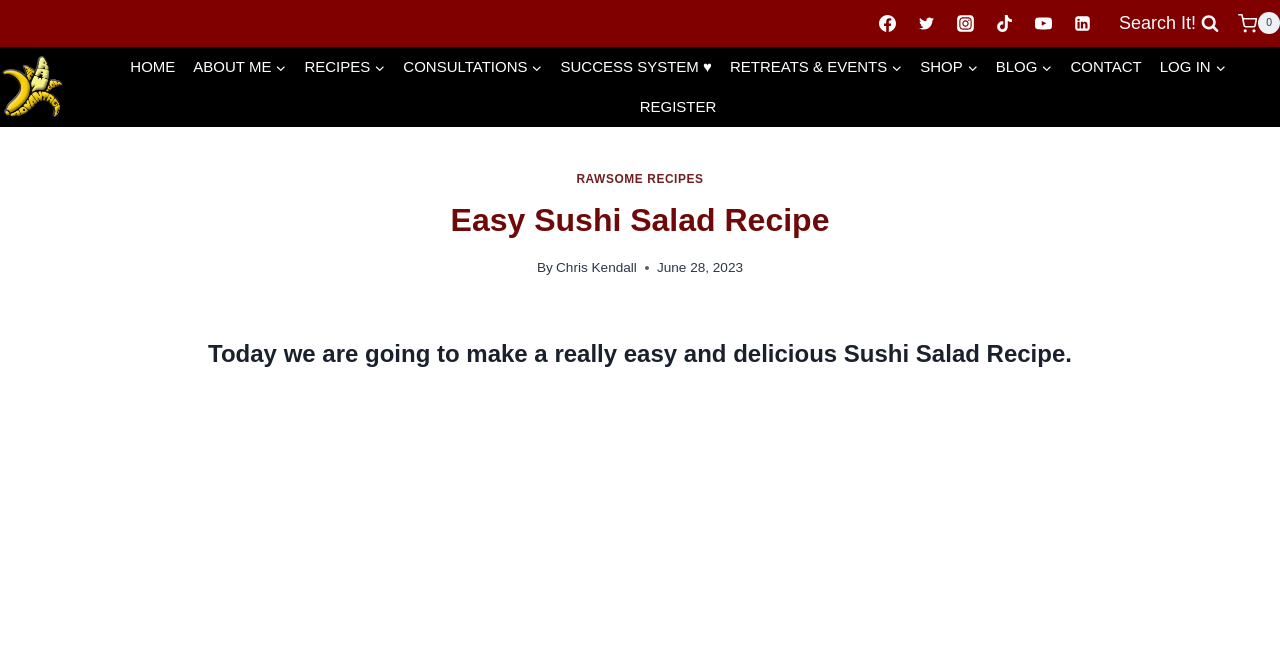Please specify the bounding box coordinates of the area that should be clicked to accomplish the following instruction: "View search form". The coordinates should consist of four float numbers between 0 and 1, i.e., [left, top, right, bottom].

[0.867, 0.0, 0.959, 0.07]